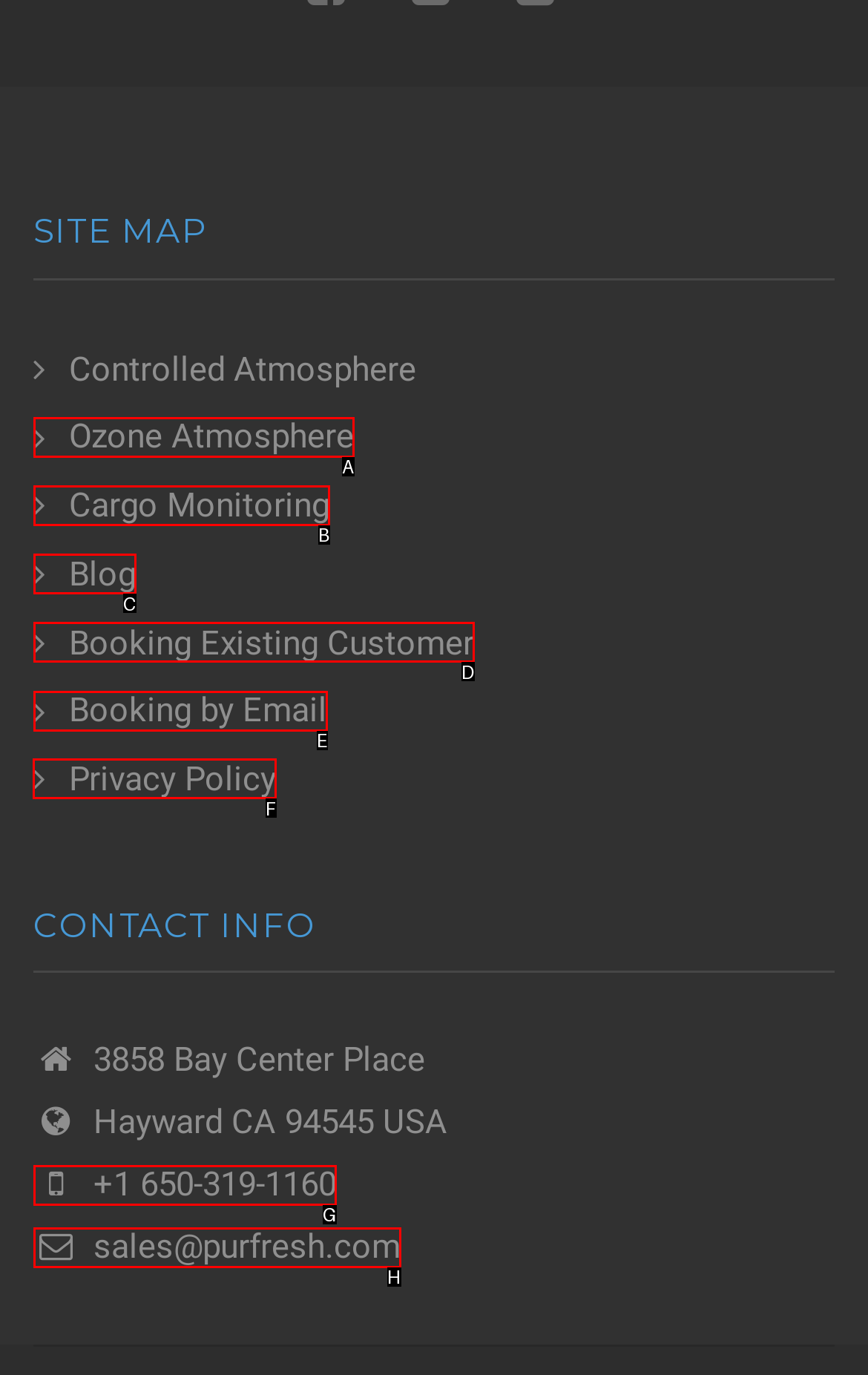Choose the HTML element to click for this instruction: View privacy policy Answer with the letter of the correct choice from the given options.

F